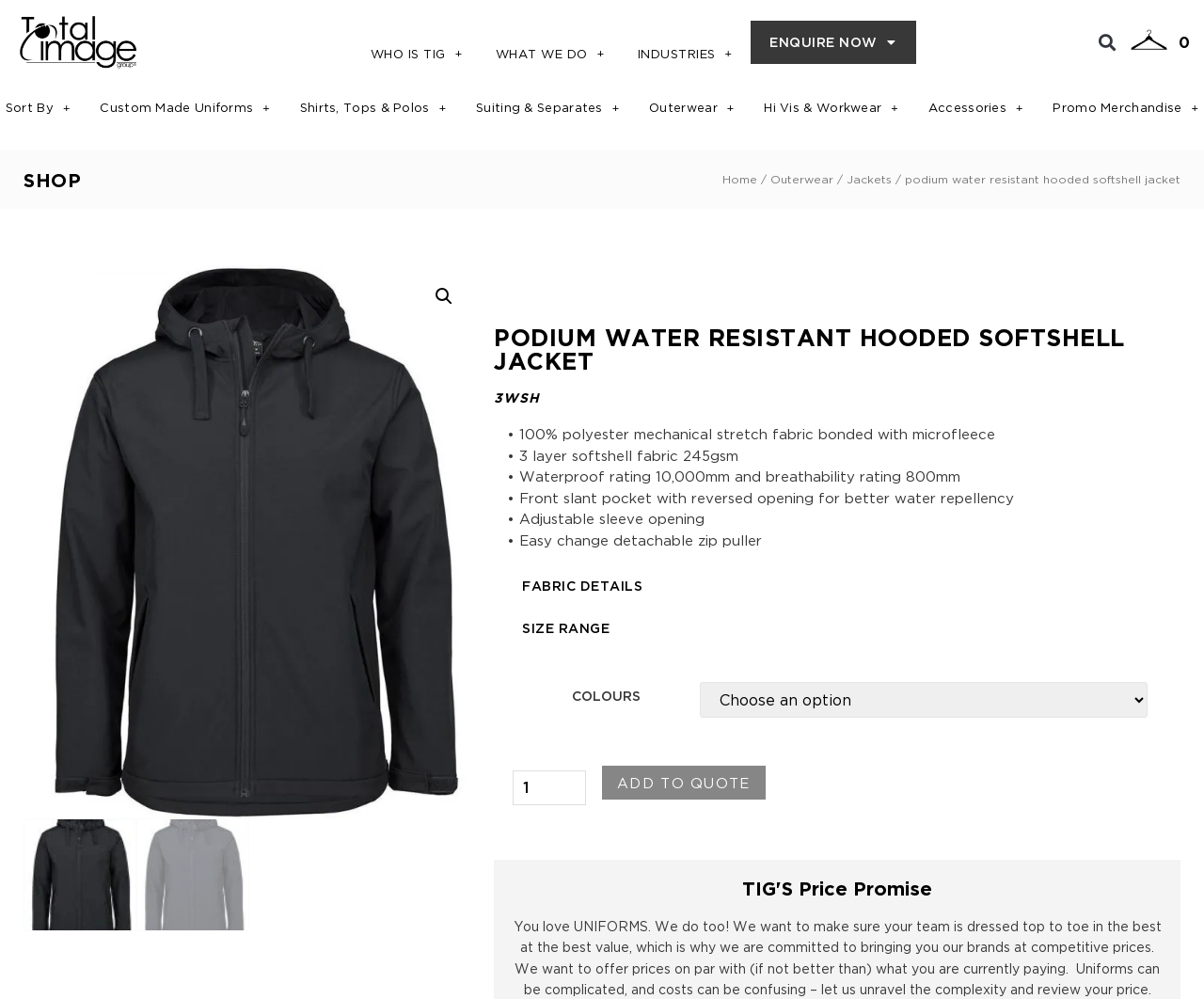Answer the question below using just one word or a short phrase: 
What is the type of fabric used in this jacket?

Polyester